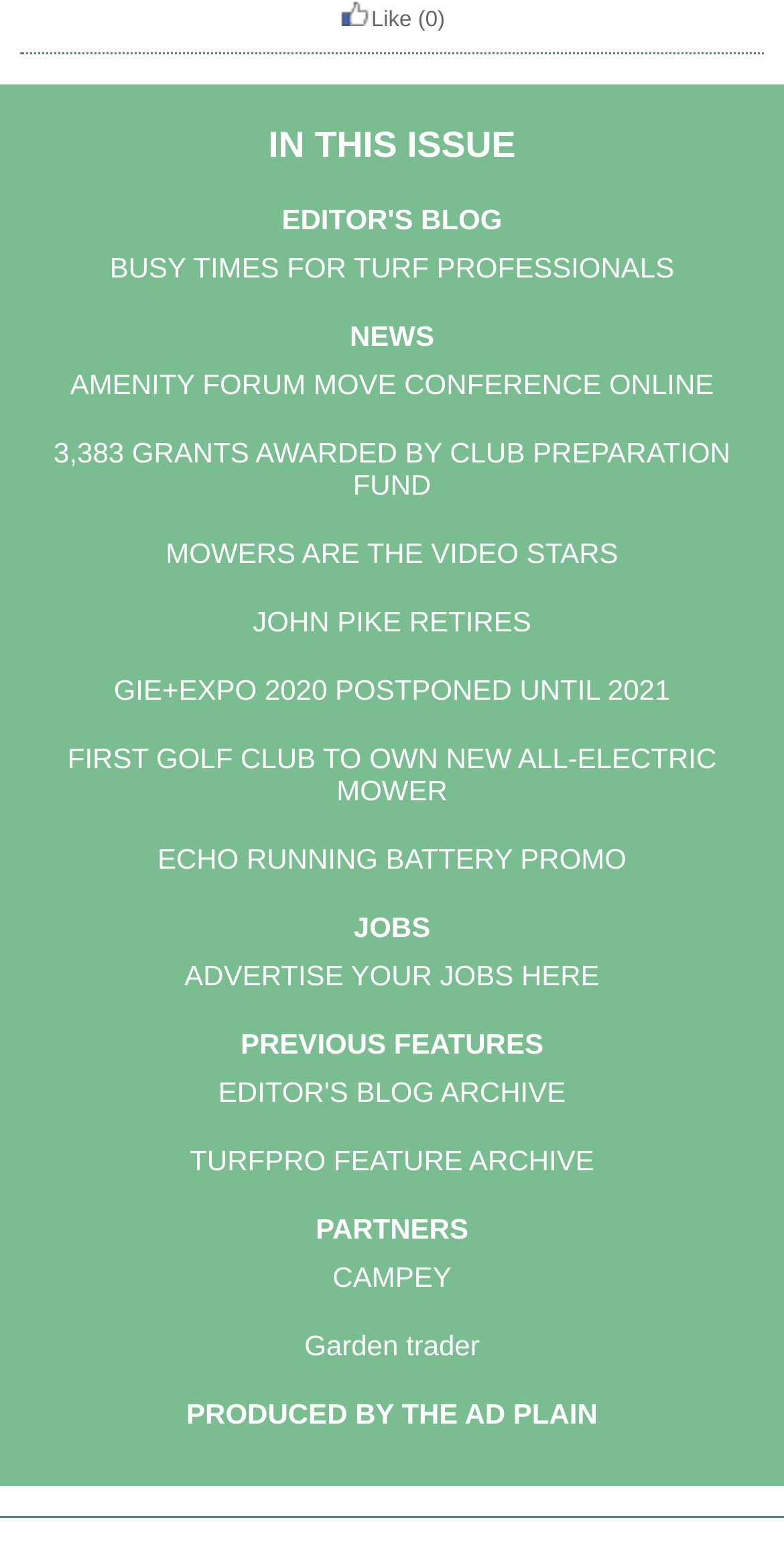Using a single word or phrase, answer the following question: 
What is the title of the first article?

EDITOR'S BLOG